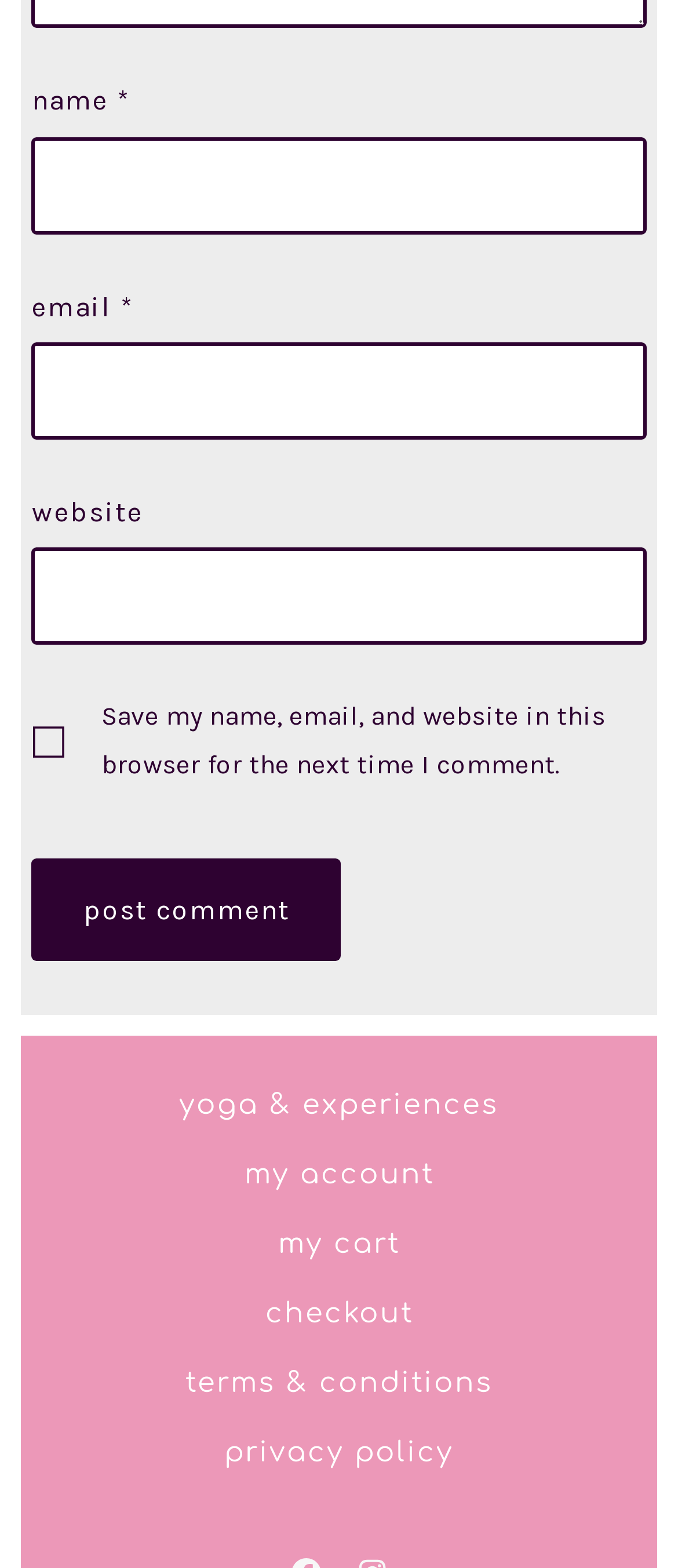Using a single word or phrase, answer the following question: 
Is the 'website' field required?

No